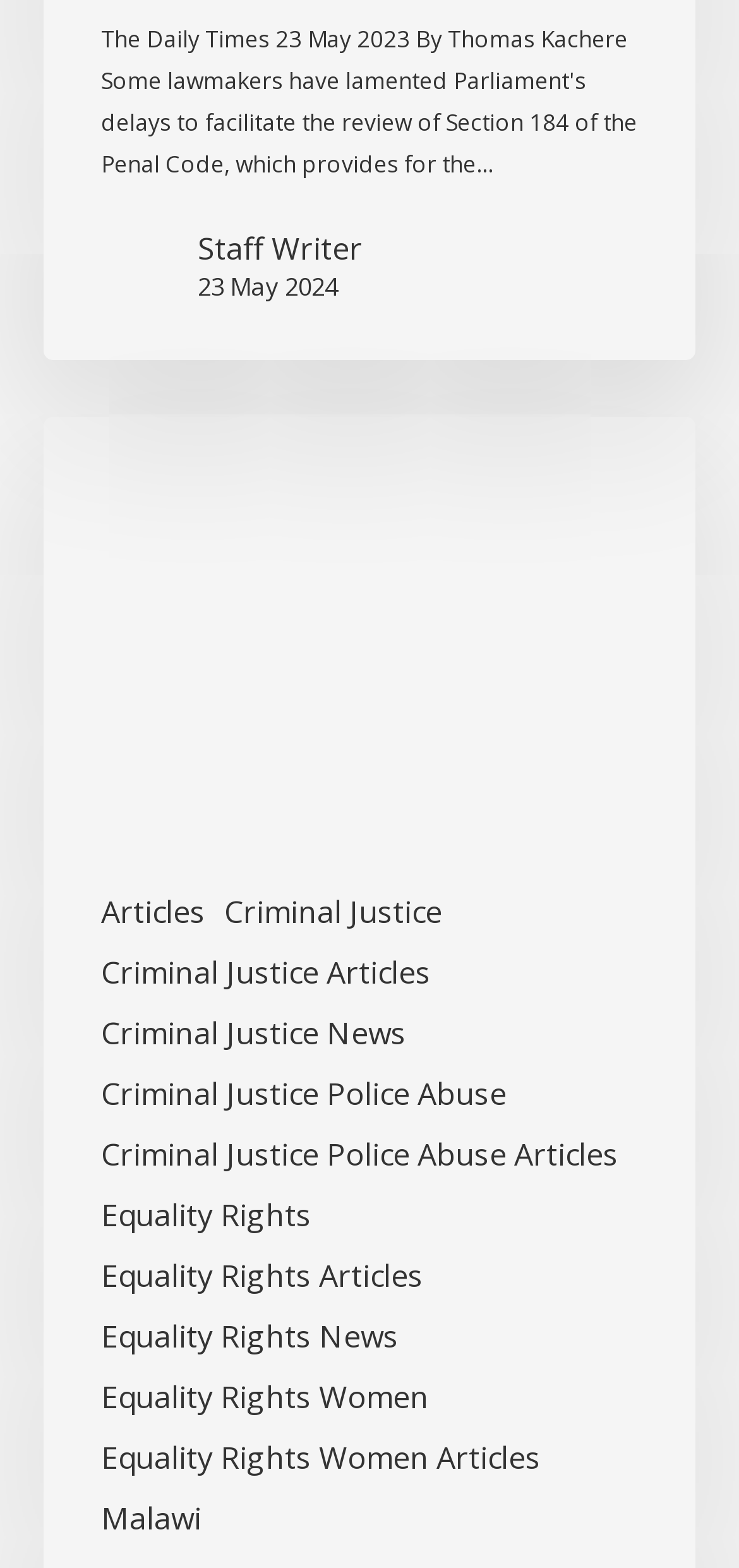Based on the element description: "Criminal Justice Police Abuse", identify the bounding box coordinates for this UI element. The coordinates must be four float numbers between 0 and 1, listed as [left, top, right, bottom].

[0.137, 0.684, 0.686, 0.711]